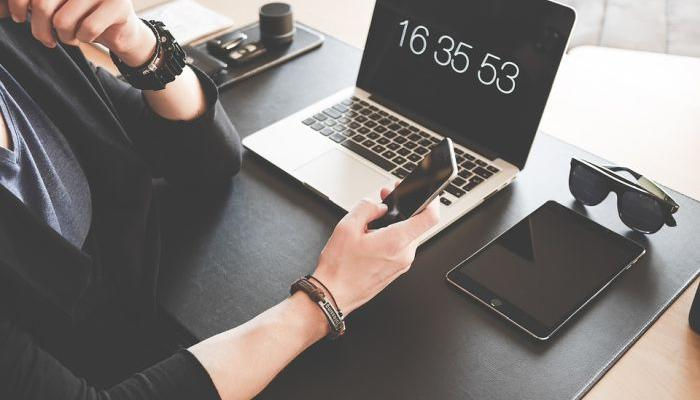What items are on the desk besides the laptop?
Analyze the image and deliver a detailed answer to the question.

The caption describes the desk as meticulously organized, showcasing a few essential items. These items include a pair of sunglasses, a tablet, and what appears to be a small canister, possibly used for office supplies or as a cup.